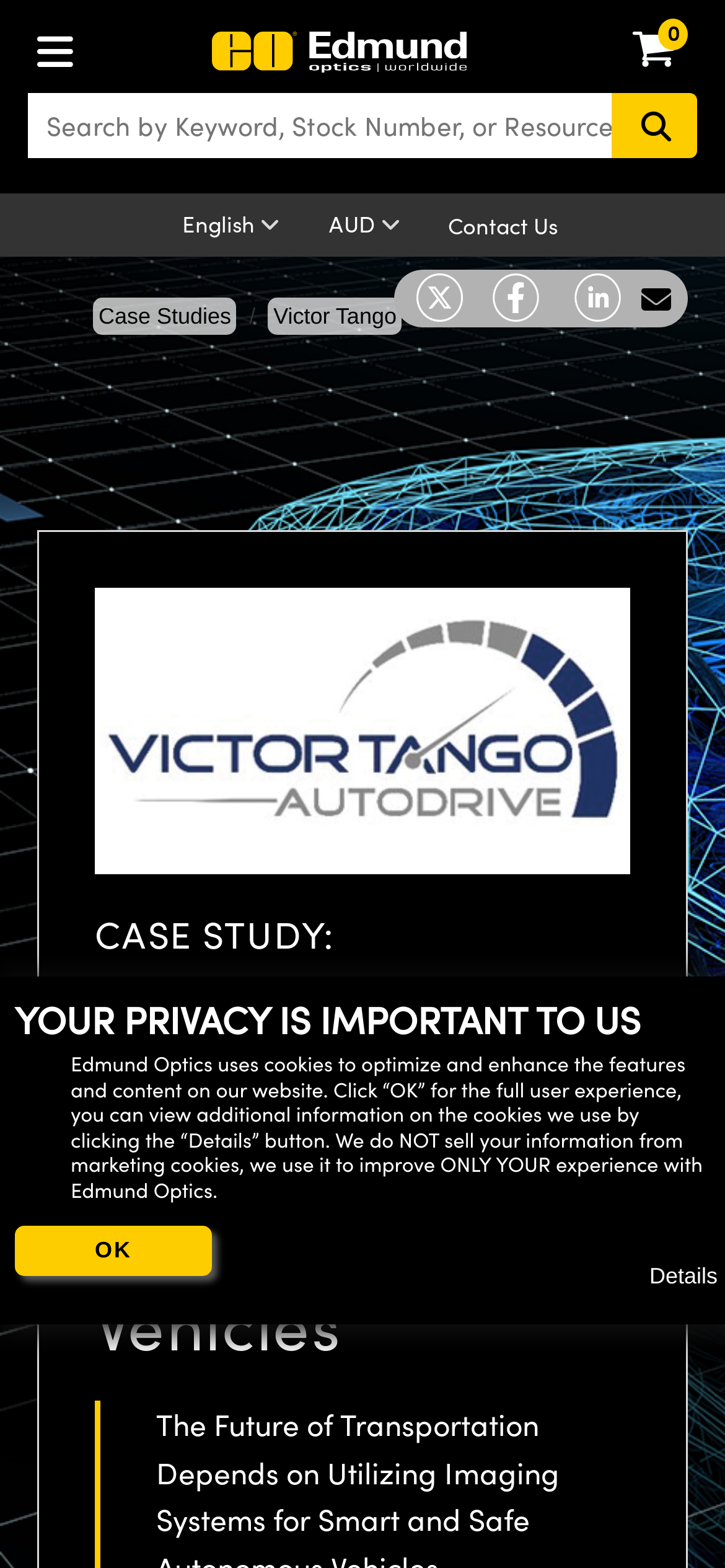Identify the bounding box coordinates of the clickable region to carry out the given instruction: "Search by keyword".

[0.038, 0.06, 0.846, 0.101]